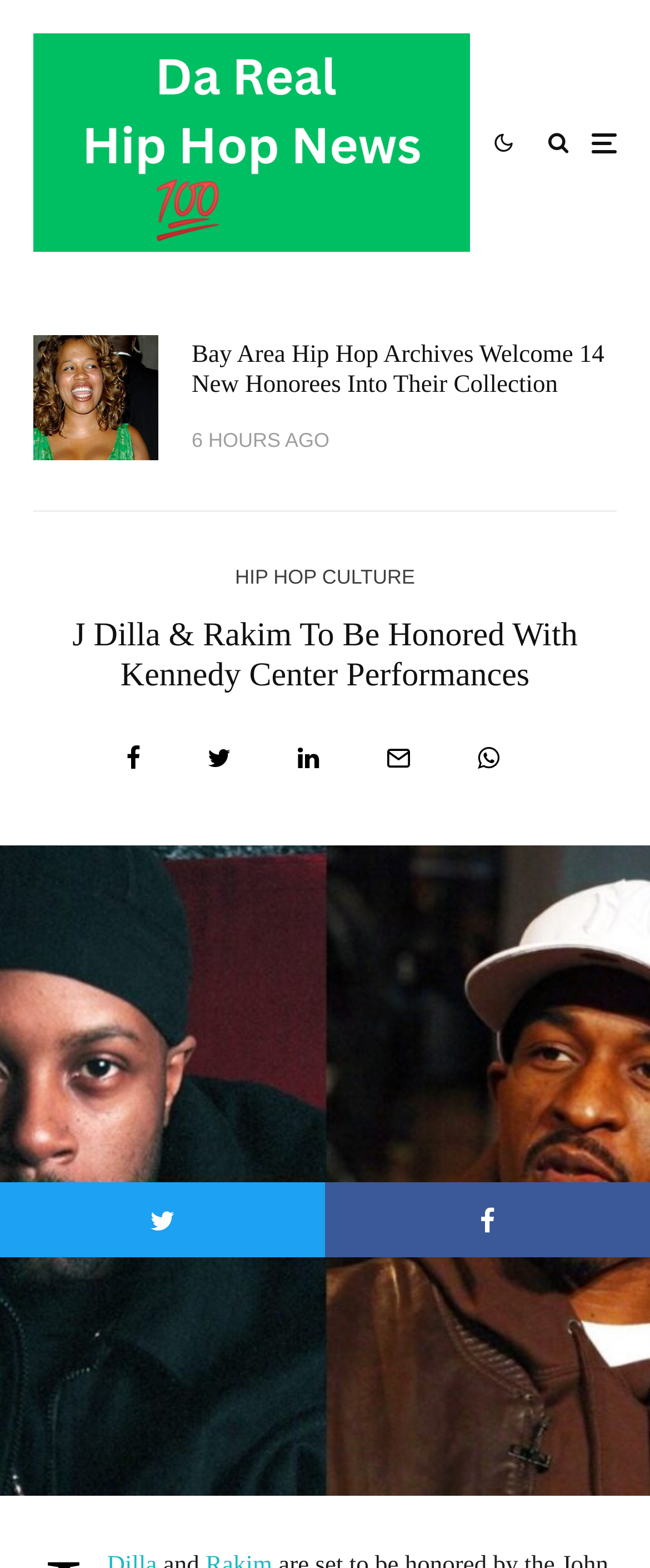Please identify the bounding box coordinates of the area that needs to be clicked to follow this instruction: "Share the news on social media".

[0.194, 0.475, 0.217, 0.491]